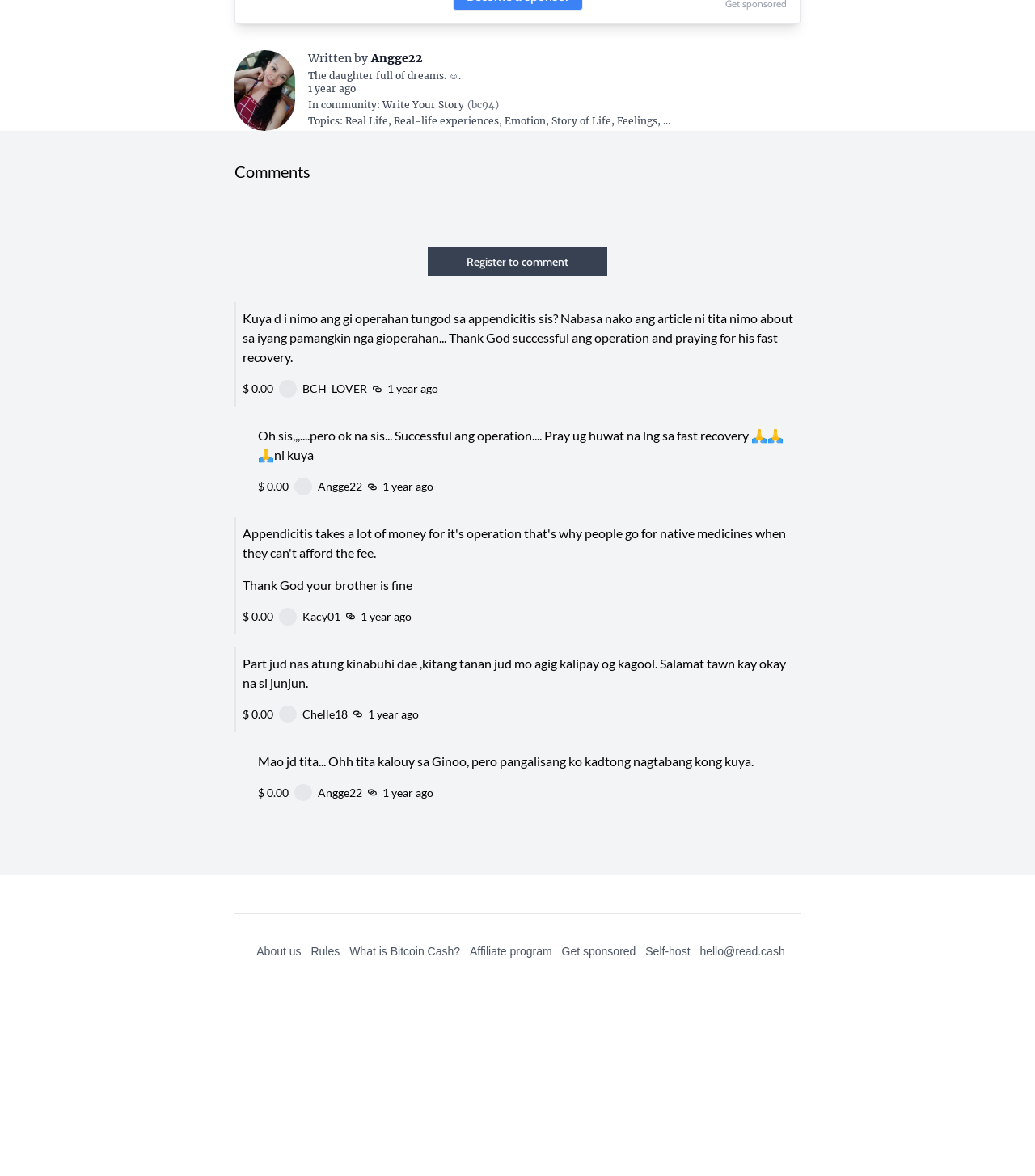Determine the bounding box coordinates of the UI element that matches the following description: "Affiliate program". The coordinates should be four float numbers between 0 and 1 in the format [left, top, right, bottom].

[0.454, 0.804, 0.533, 0.815]